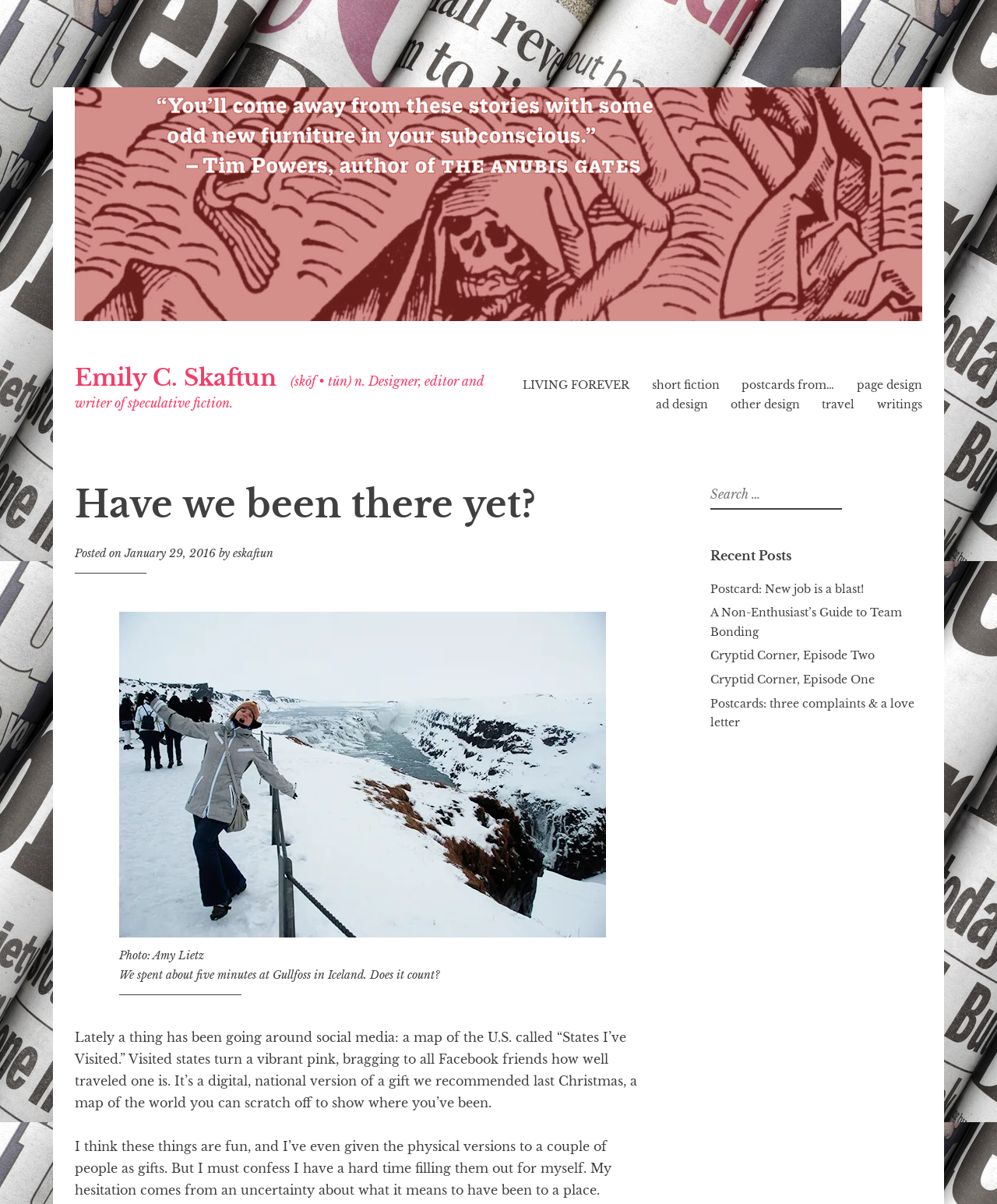Highlight the bounding box coordinates of the element that should be clicked to carry out the following instruction: "View the 'Photo: Amy Lietz' image". The coordinates must be given as four float numbers ranging from 0 to 1, i.e., [left, top, right, bottom].

[0.12, 0.508, 0.608, 0.779]